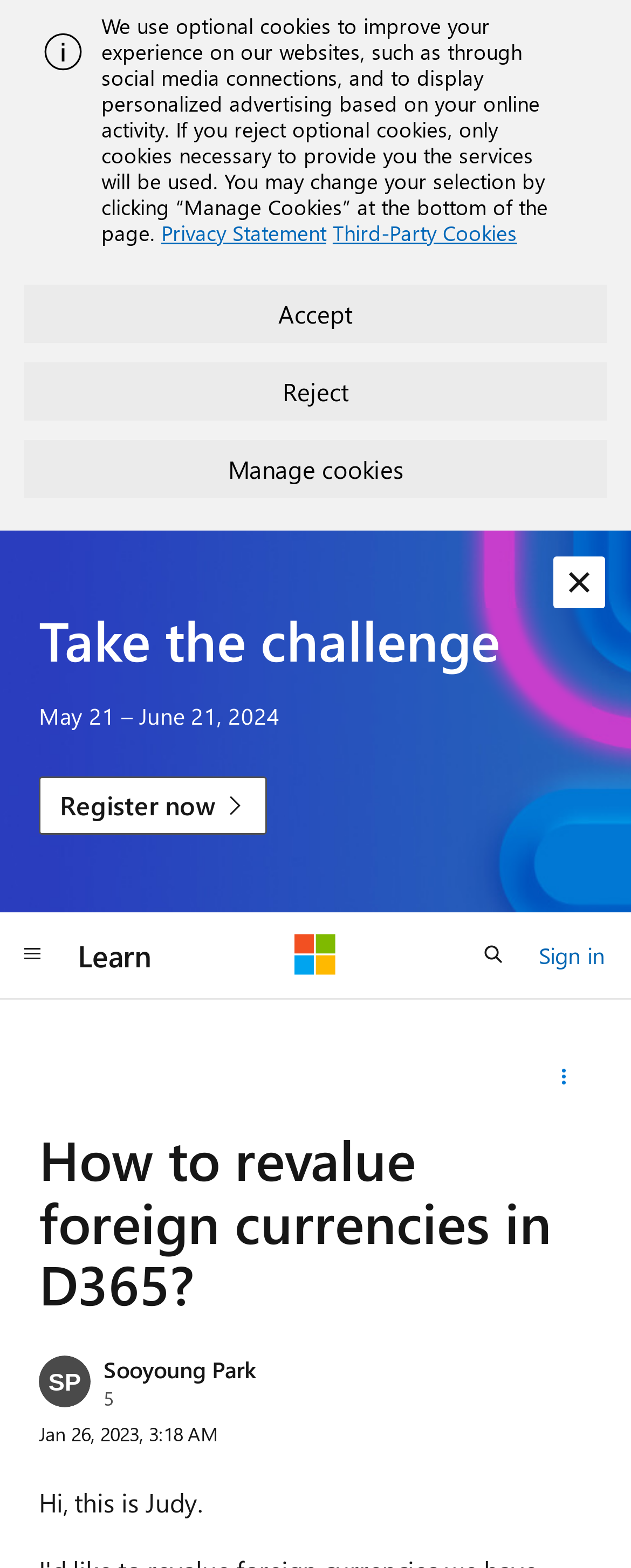Given the following UI element description: "Learn", find the bounding box coordinates in the webpage screenshot.

[0.103, 0.59, 0.262, 0.628]